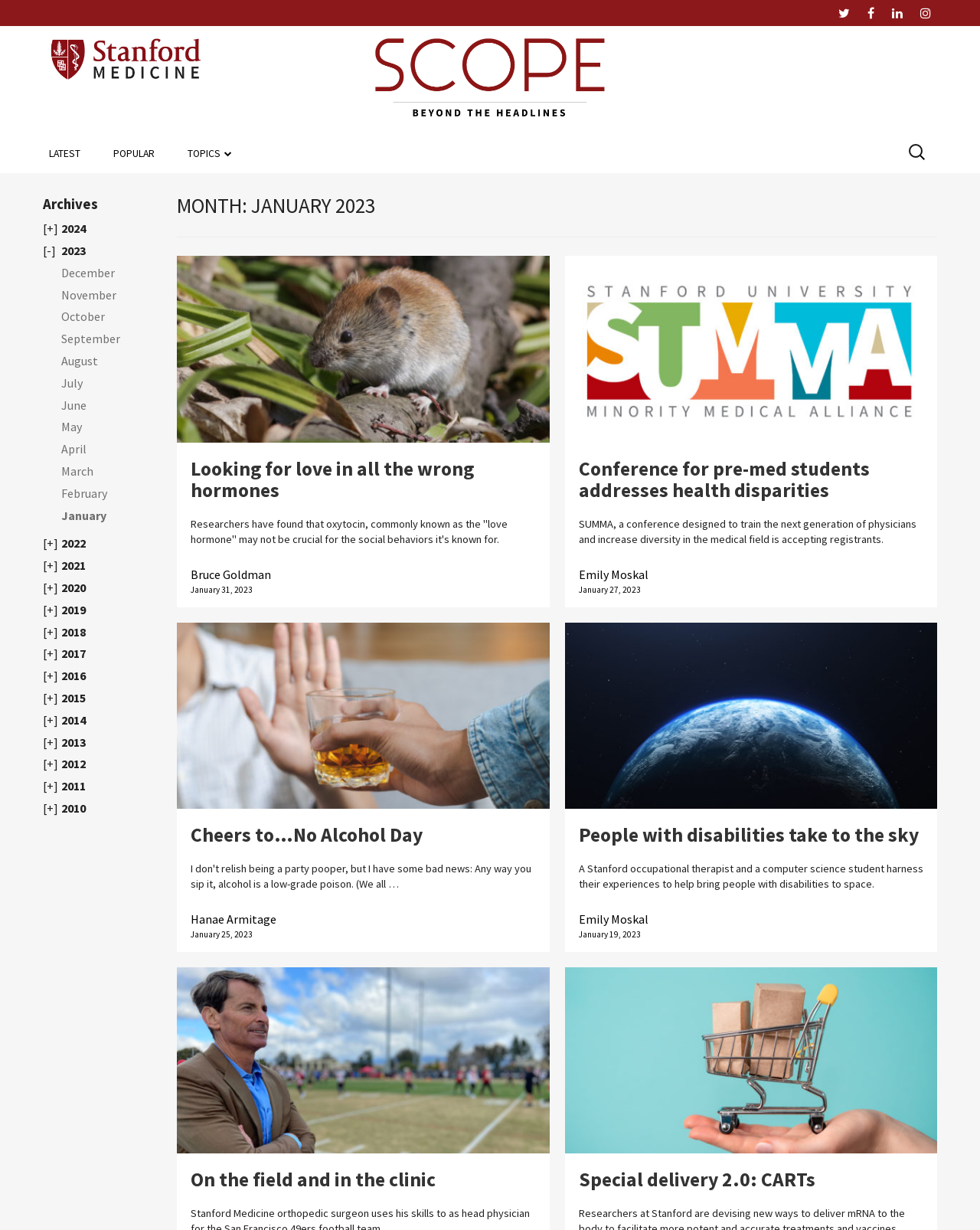Predict the bounding box of the UI element based on the description: "Sample Page". The coordinates should be four float numbers between 0 and 1, formatted as [left, top, right, bottom].

None